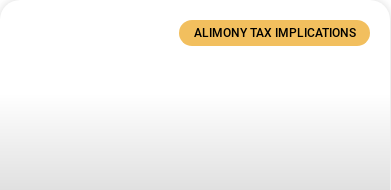What topic does the article likely explore?
Using the screenshot, give a one-word or short phrase answer.

Alimony and child support